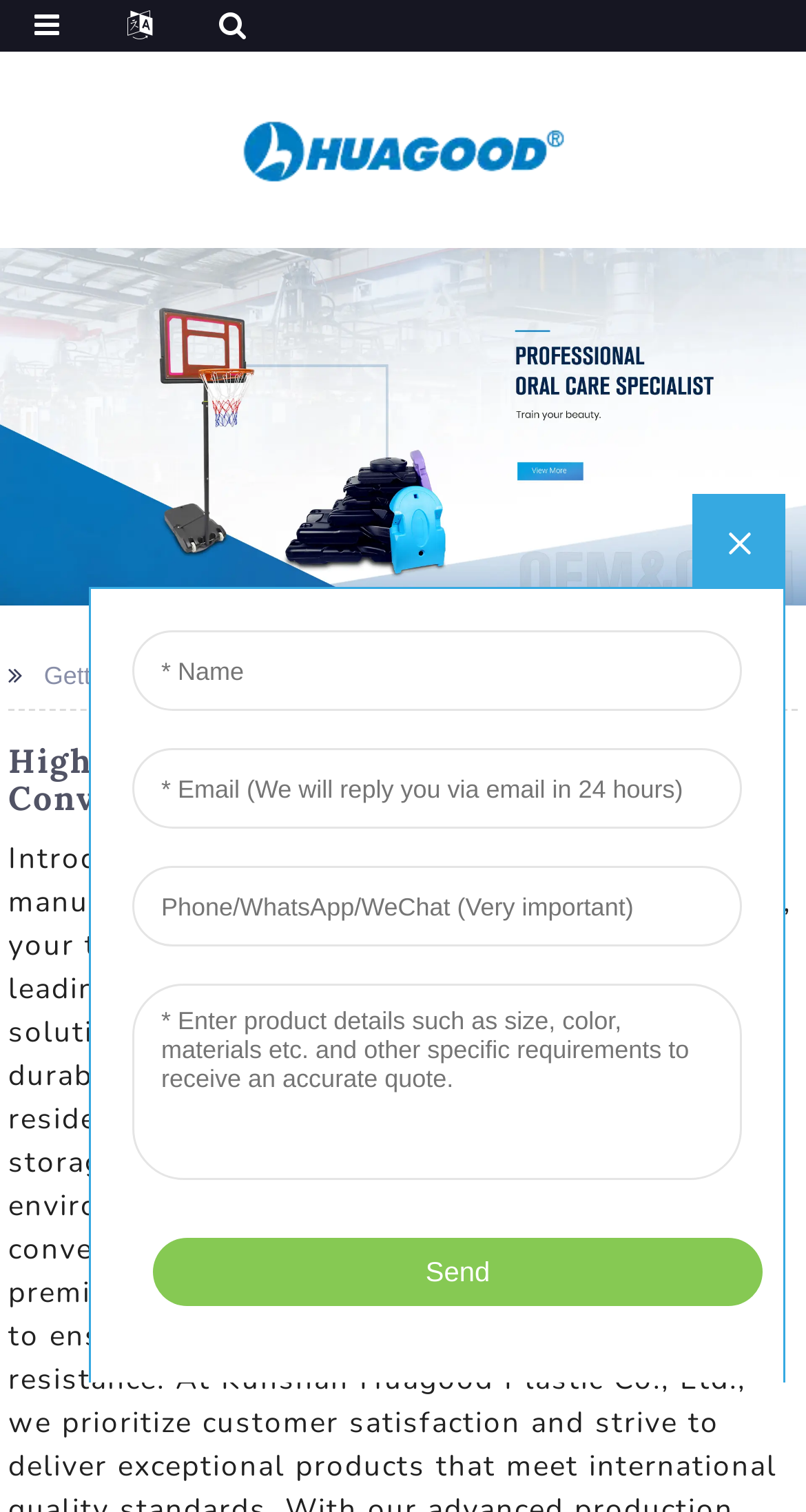Please answer the following question using a single word or phrase: 
Is there a logo on the webpage?

Yes